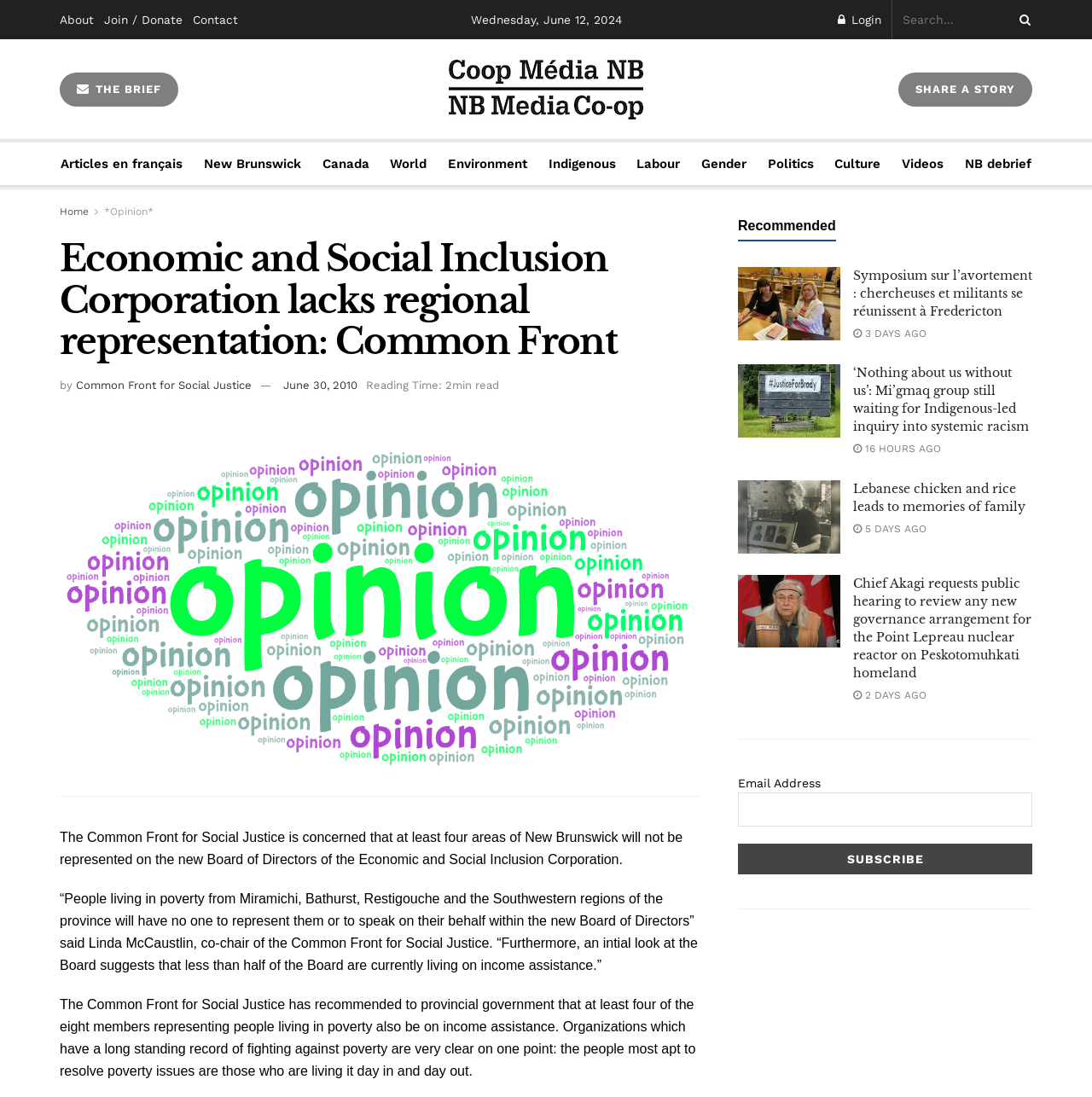Find the bounding box coordinates of the clickable region needed to perform the following instruction: "Subscribe with an email address". The coordinates should be provided as four float numbers between 0 and 1, i.e., [left, top, right, bottom].

[0.676, 0.769, 0.945, 0.797]